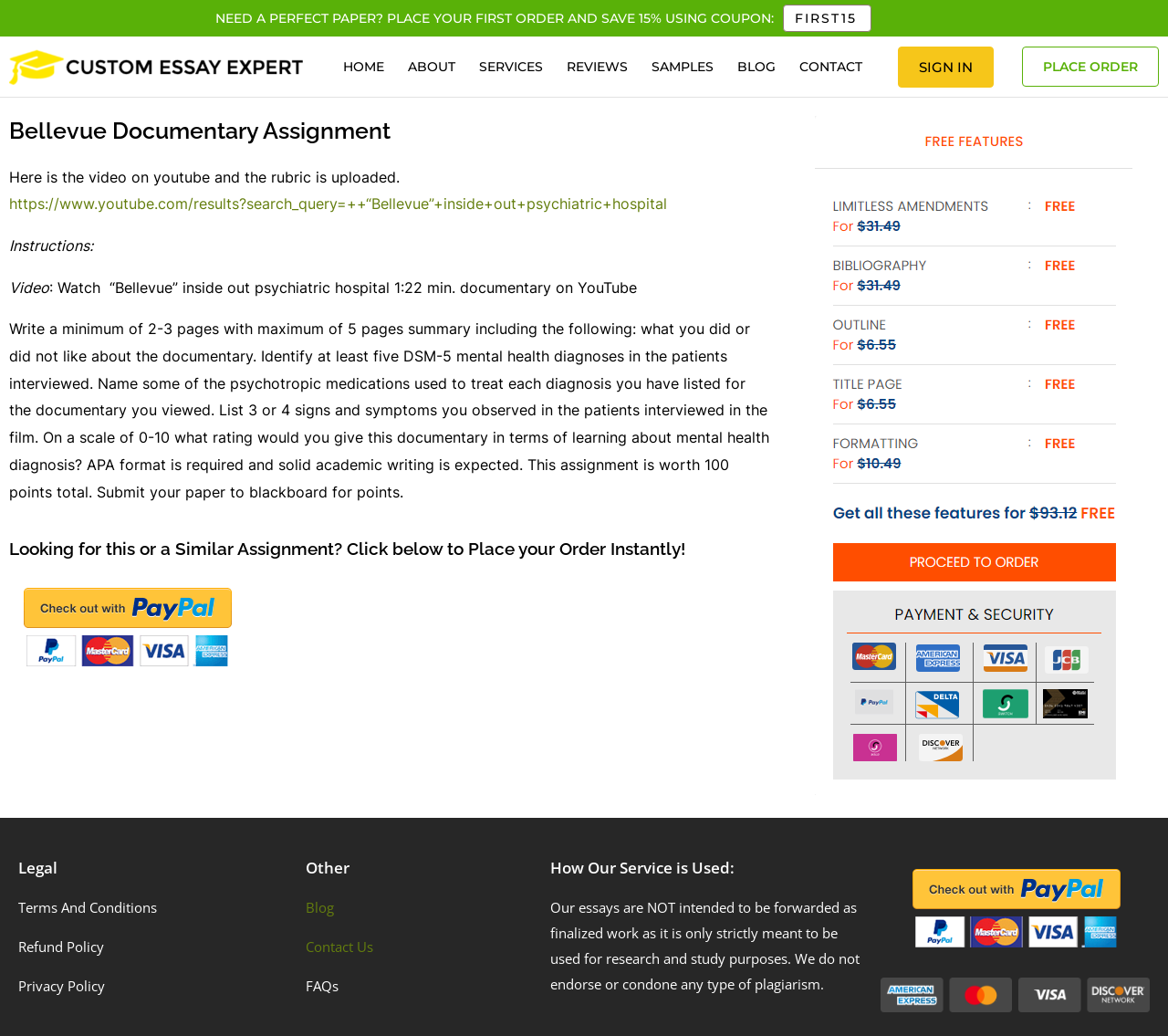How many pages is the summary required to be?
Please give a detailed and thorough answer to the question, covering all relevant points.

The instructions for the documentary assignment specify that the summary should be a minimum of 2-3 pages and a maximum of 5 pages, as stated in the static text element with the text 'Write a minimum of 2-3 pages with maximum of 5 pages summary...'.